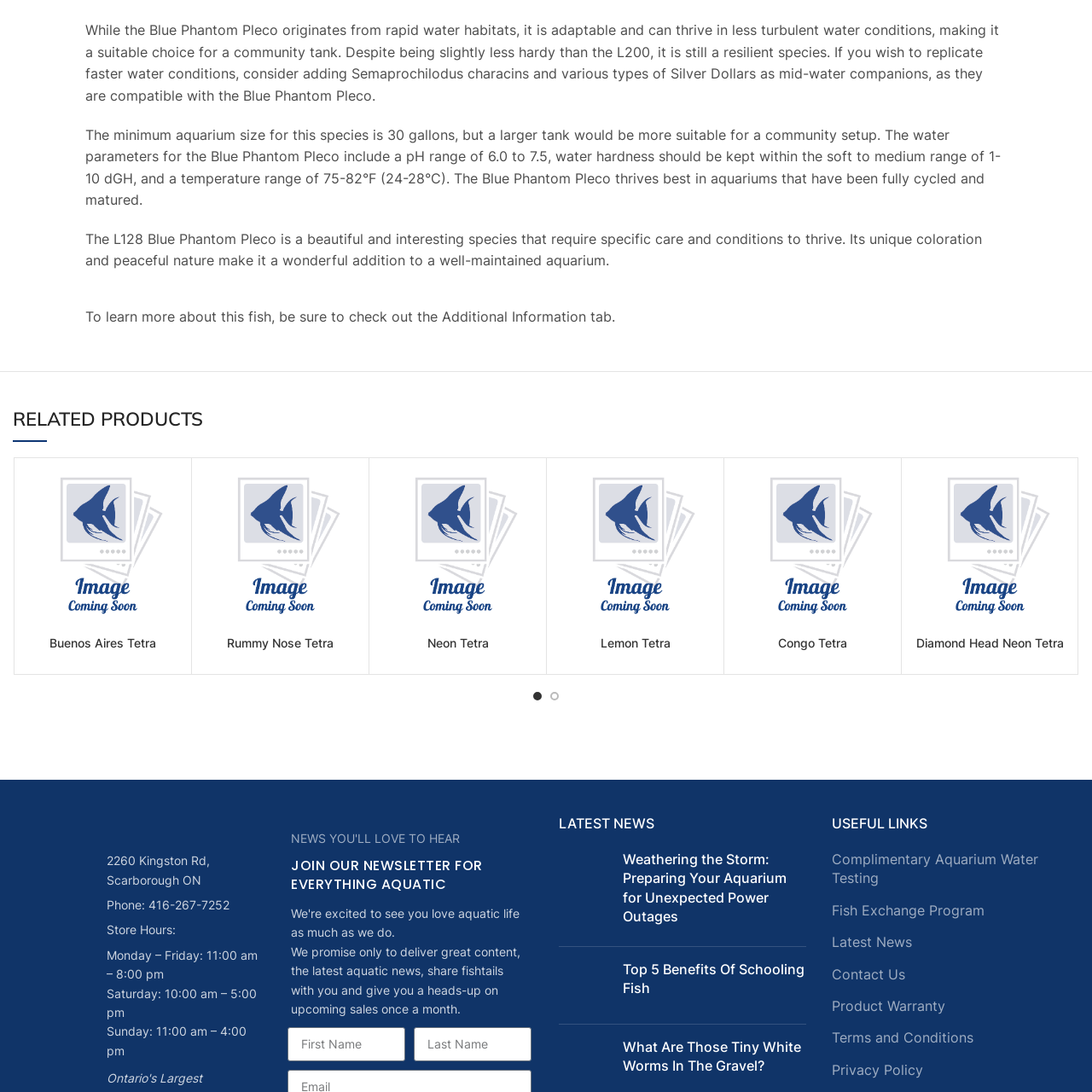What is the context of the 'RELATED PRODUCTS' section?
Observe the image inside the red bounding box carefully and formulate a detailed answer based on what you can infer from the visual content.

The 'RELATED PRODUCTS' section is likely to showcase specific fish species that are compatible with the Blue Phantom Pleco, providing users with information and visual references to help them choose suitable tankmates for their aquarium.